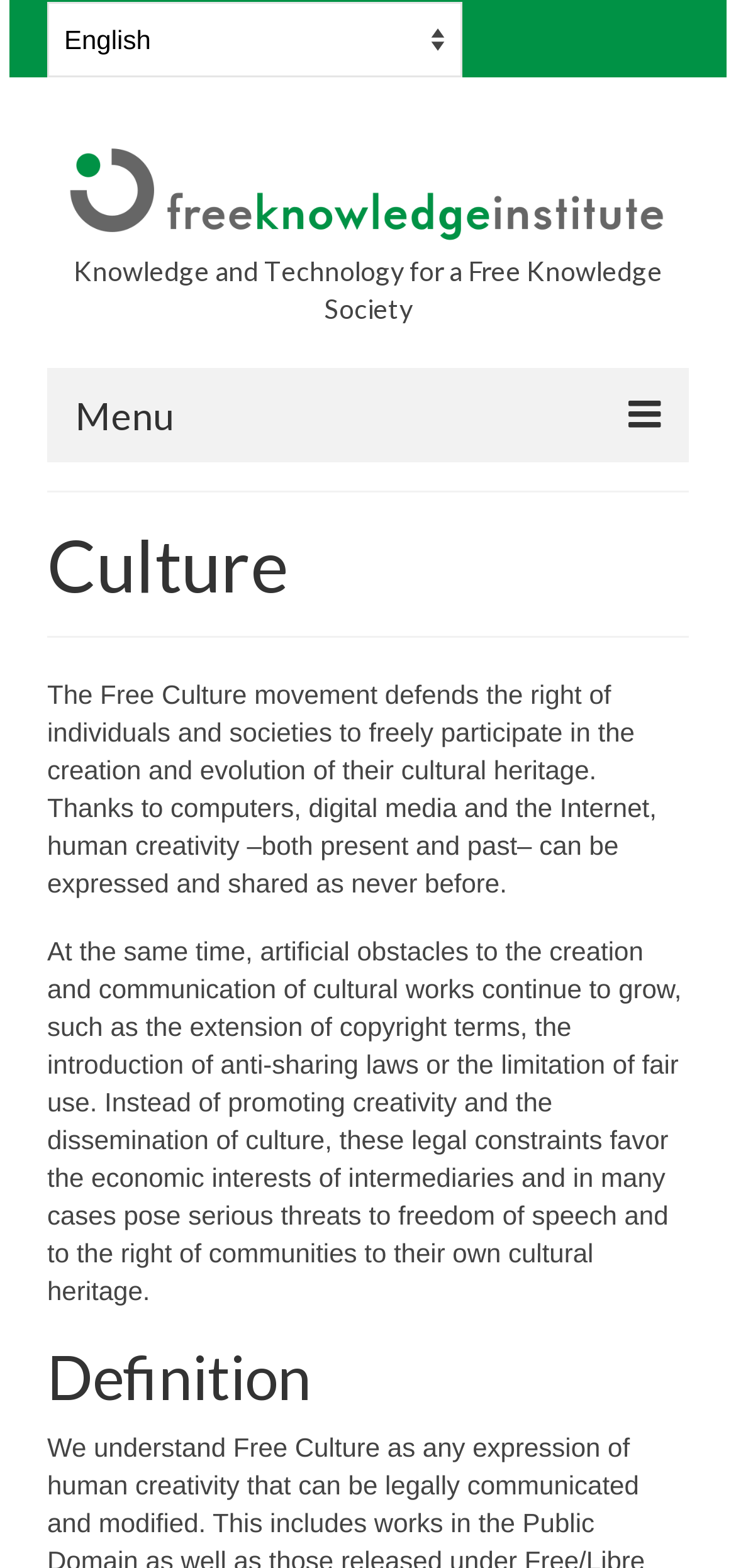Locate the bounding box coordinates of the area you need to click to fulfill this instruction: 'Visit the Free Knowledge Institute homepage'. The coordinates must be in the form of four float numbers ranging from 0 to 1: [left, top, right, bottom].

[0.064, 0.079, 0.936, 0.162]